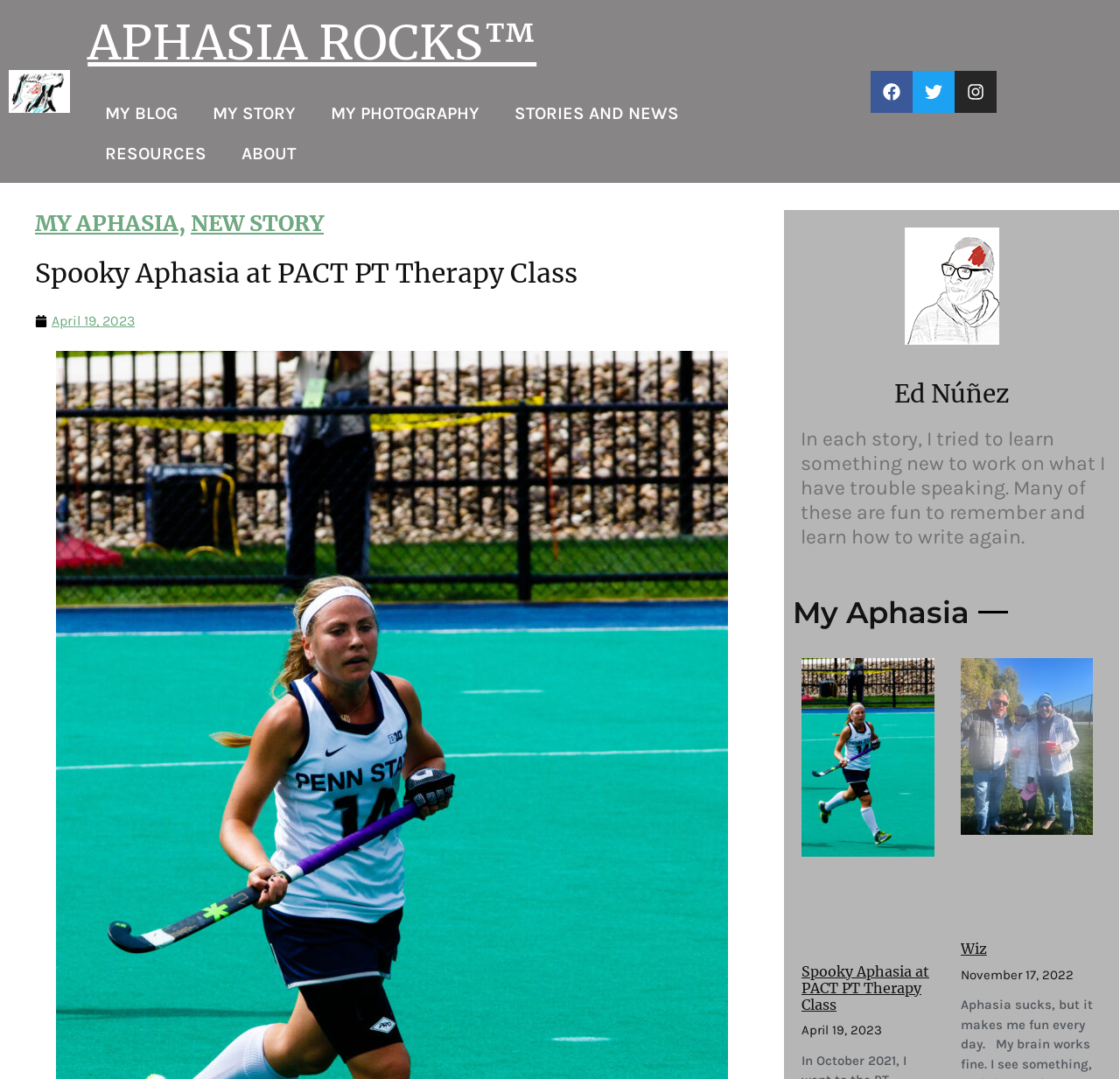Given the element description, predict the bounding box coordinates in the format (top-left x, top-left y, bottom-right x, bottom-right y). Make sure all values are between 0 and 1. Here is the element description: Twitter

[0.815, 0.065, 0.852, 0.104]